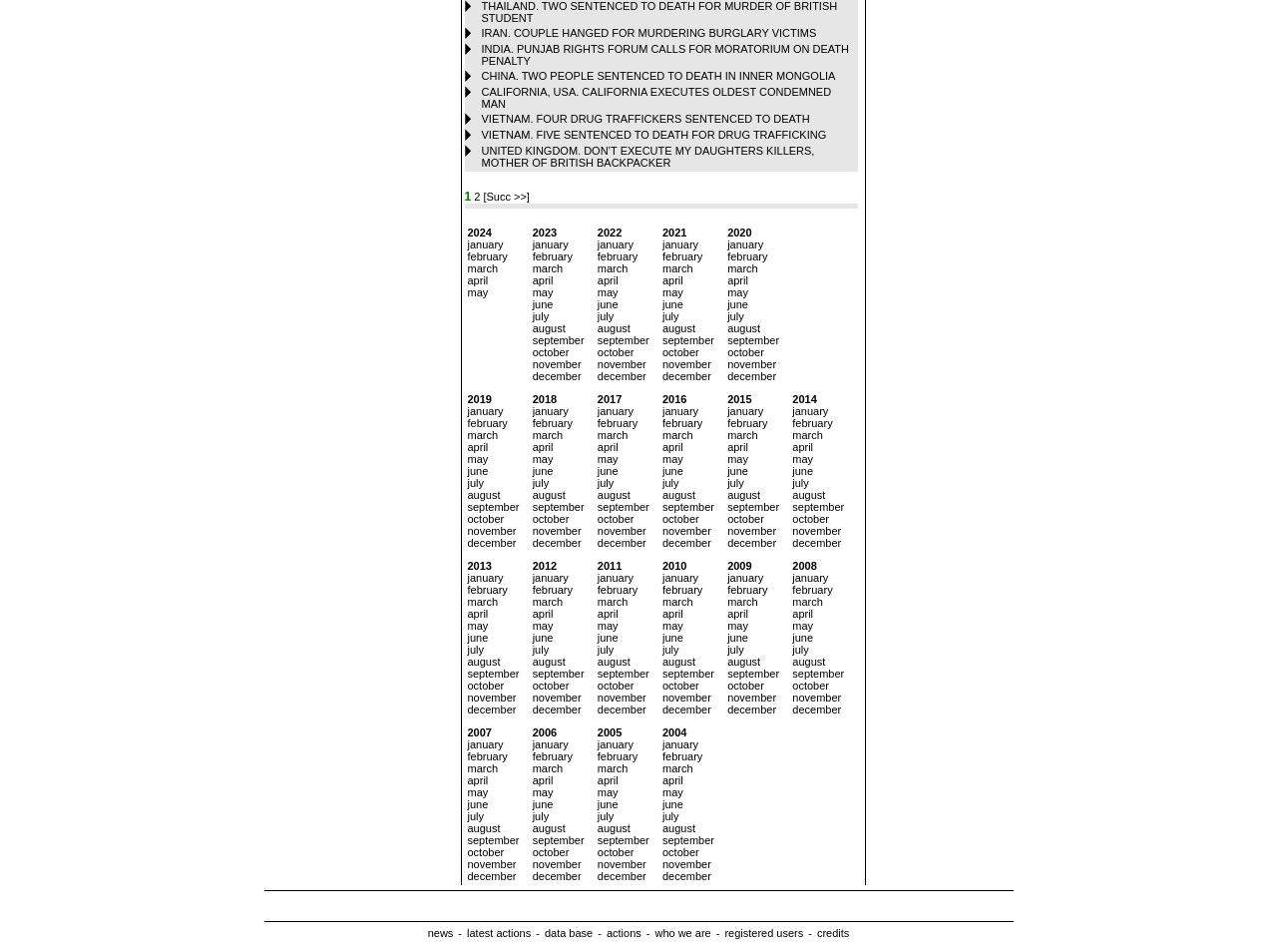Determine the bounding box coordinates of the UI element that matches the following description: "data base". The coordinates should be four float numbers between 0 and 1 in the format [left, top, right, bottom].

[0.426, 0.974, 0.464, 0.986]